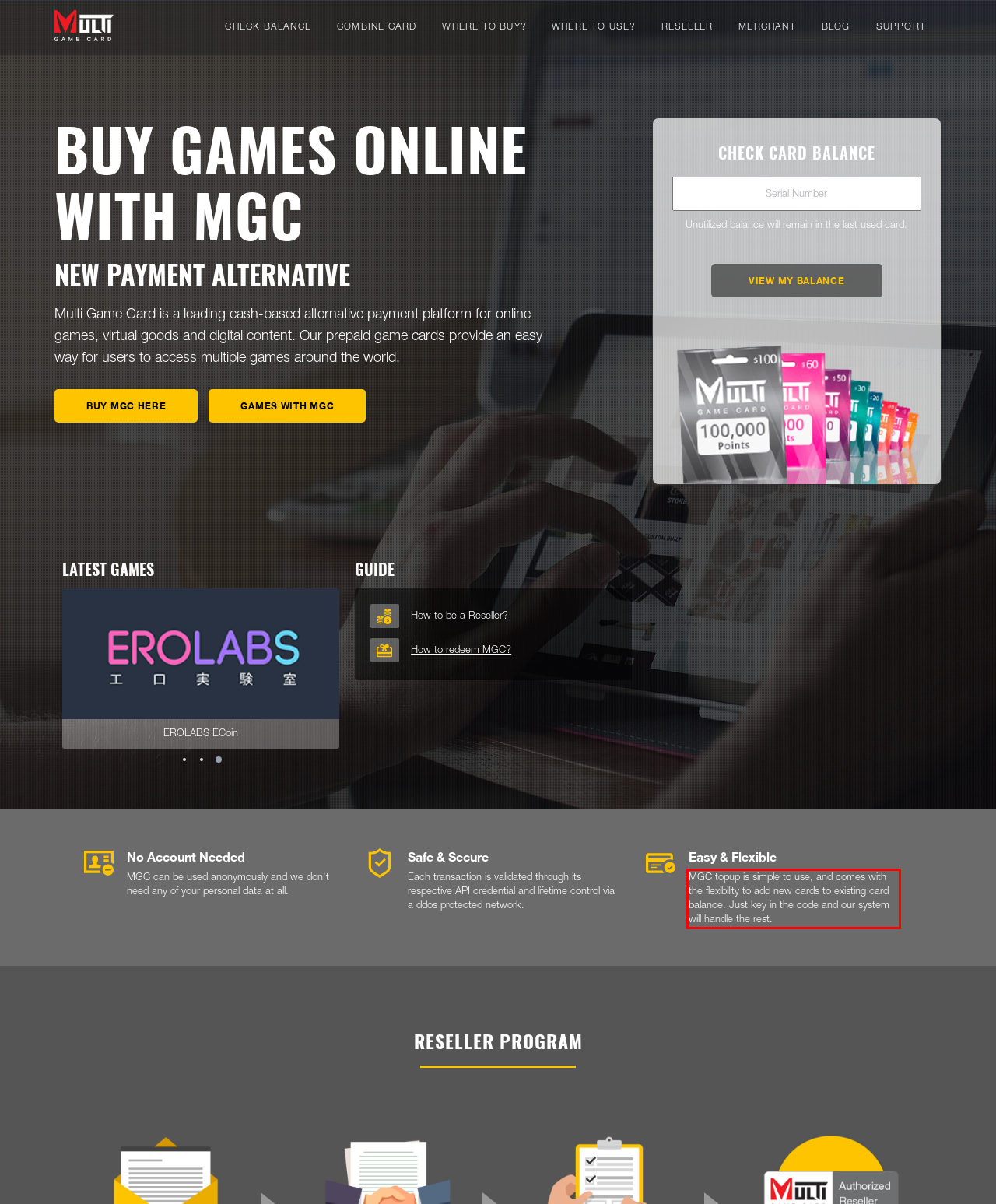Given a screenshot of a webpage with a red bounding box, extract the text content from the UI element inside the red bounding box.

MGC topup is simple to use, and comes with the flexibility to add new cards to existing card balance. Just key in the code and our system will handle the rest.